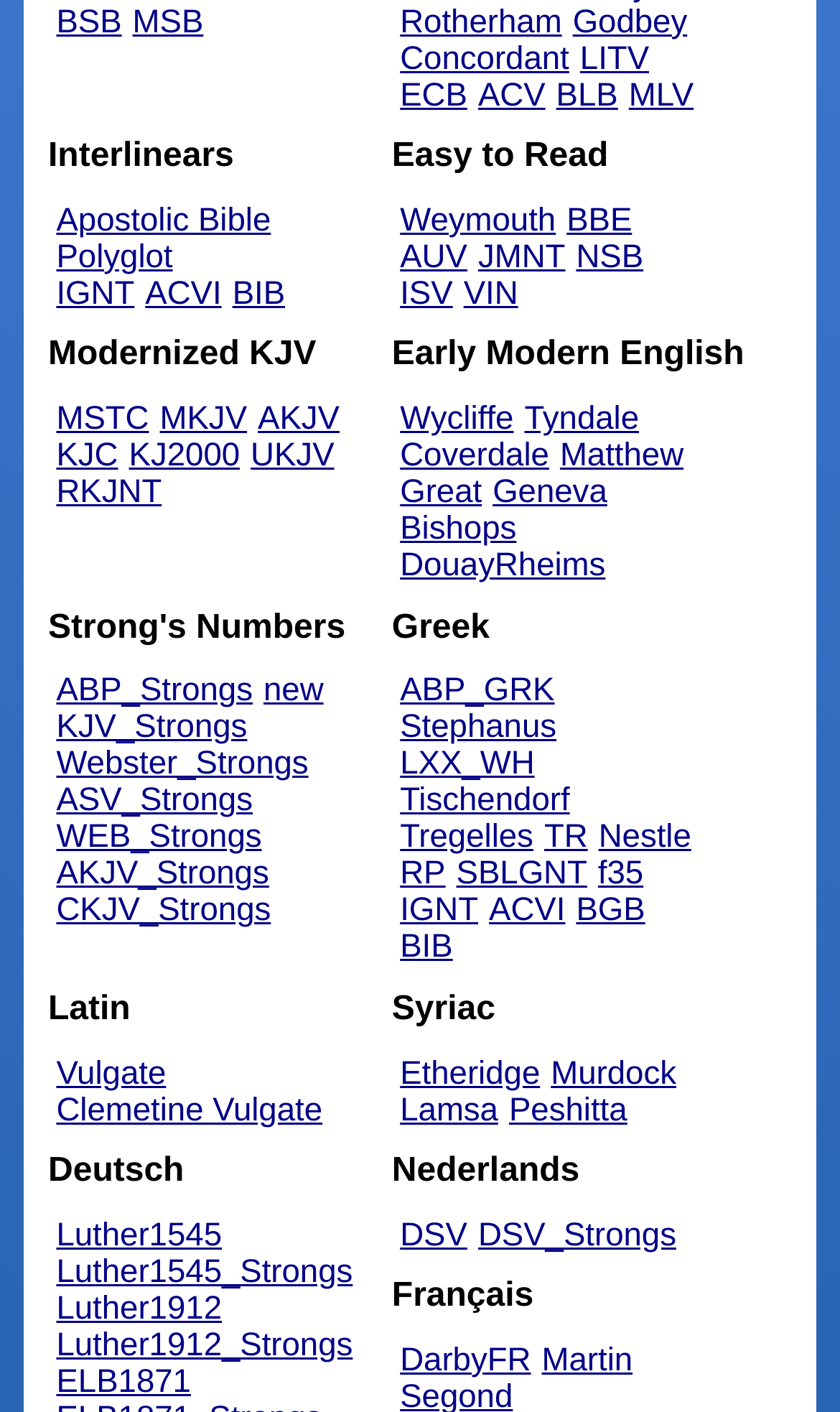Please locate the clickable area by providing the bounding box coordinates to follow this instruction: "Select the 'Weymouth' translation".

[0.476, 0.143, 0.662, 0.169]